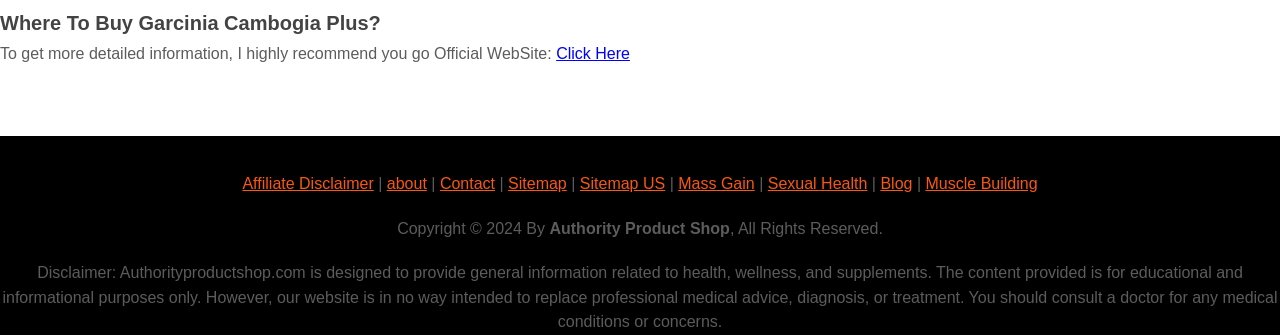Determine the bounding box of the UI element mentioned here: "Sitemap". The coordinates must be in the format [left, top, right, bottom] with values ranging from 0 to 1.

[0.397, 0.522, 0.443, 0.573]